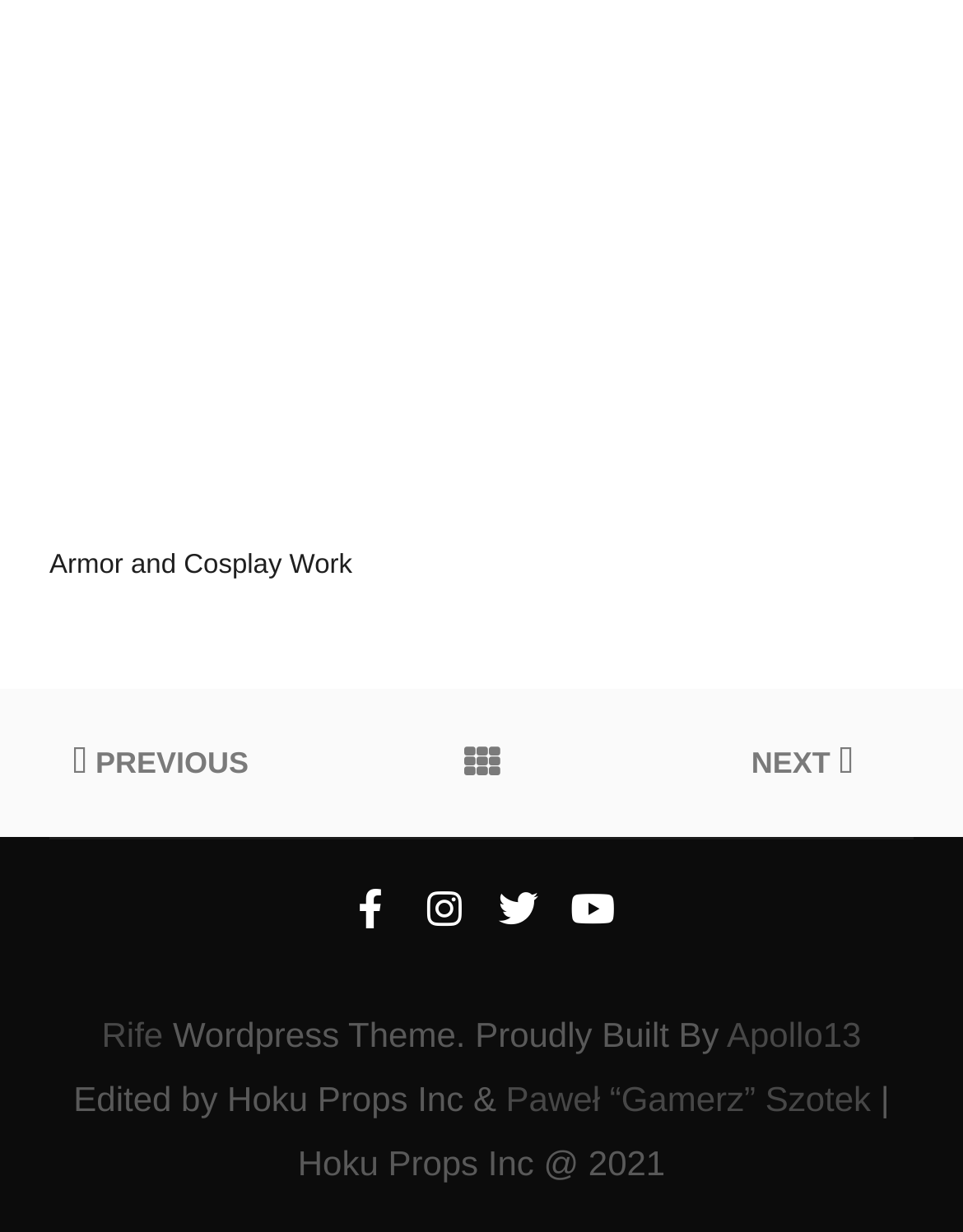Specify the bounding box coordinates of the area to click in order to follow the given instruction: "Click on NEXT."

[0.667, 0.558, 1.0, 0.678]